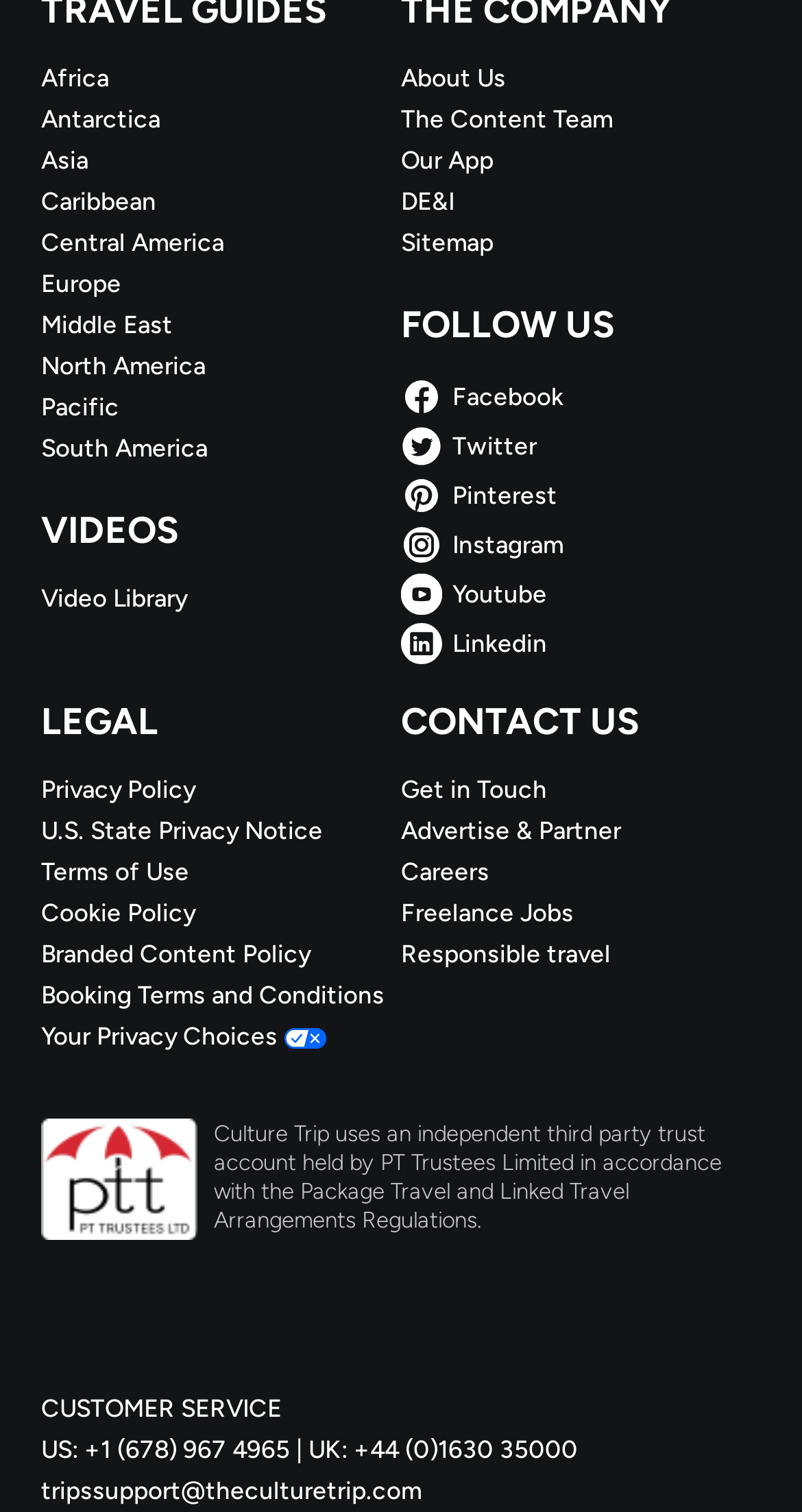Provide the bounding box coordinates for the specified HTML element described in this description: "Booking Terms and Conditions". The coordinates should be four float numbers ranging from 0 to 1, in the format [left, top, right, bottom].

[0.051, 0.647, 0.5, 0.669]